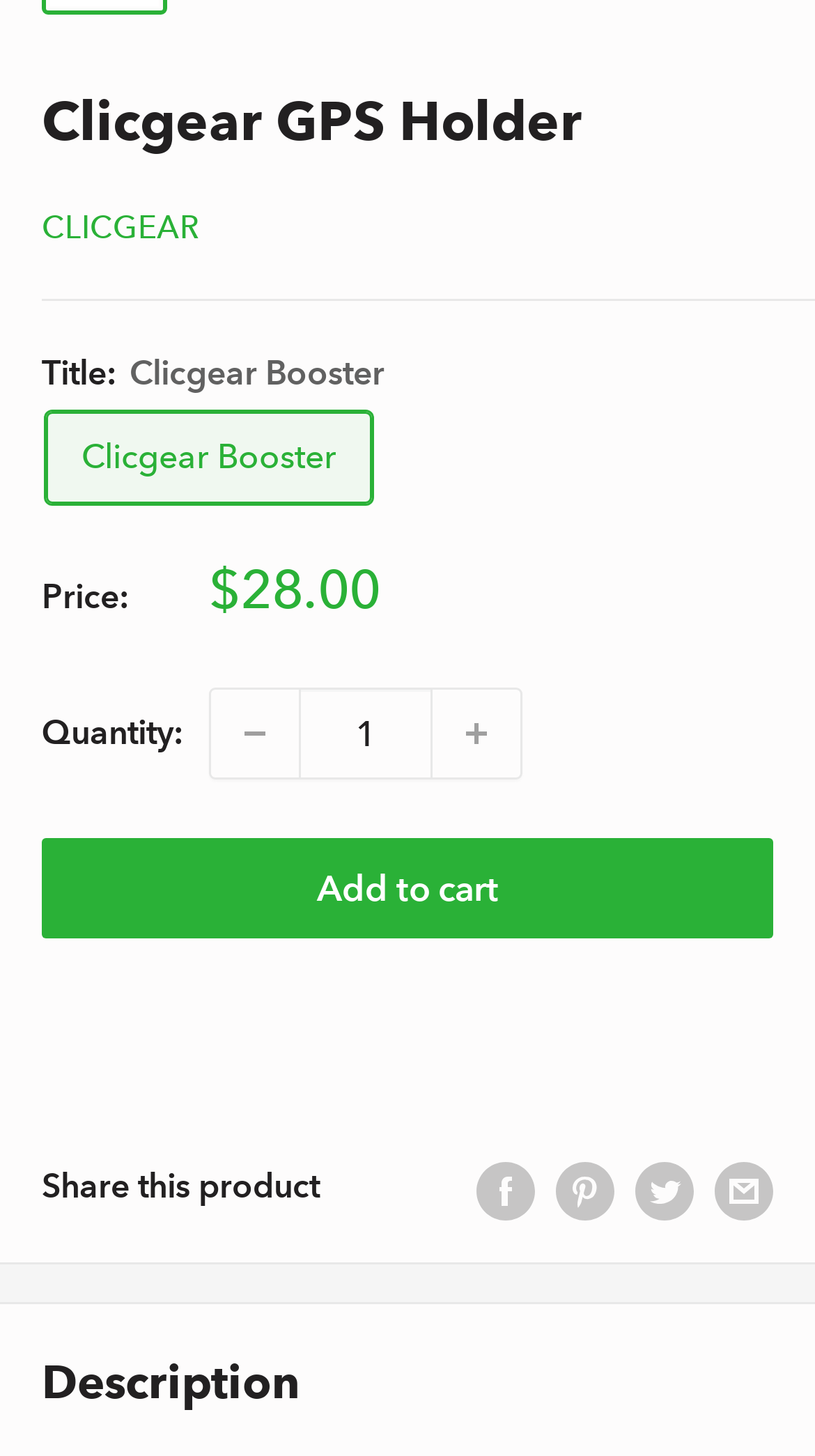How can I share this product?
By examining the image, provide a one-word or phrase answer.

Share on Facebook, Pin on Pinterest, Tweet on Twitter, Share by email